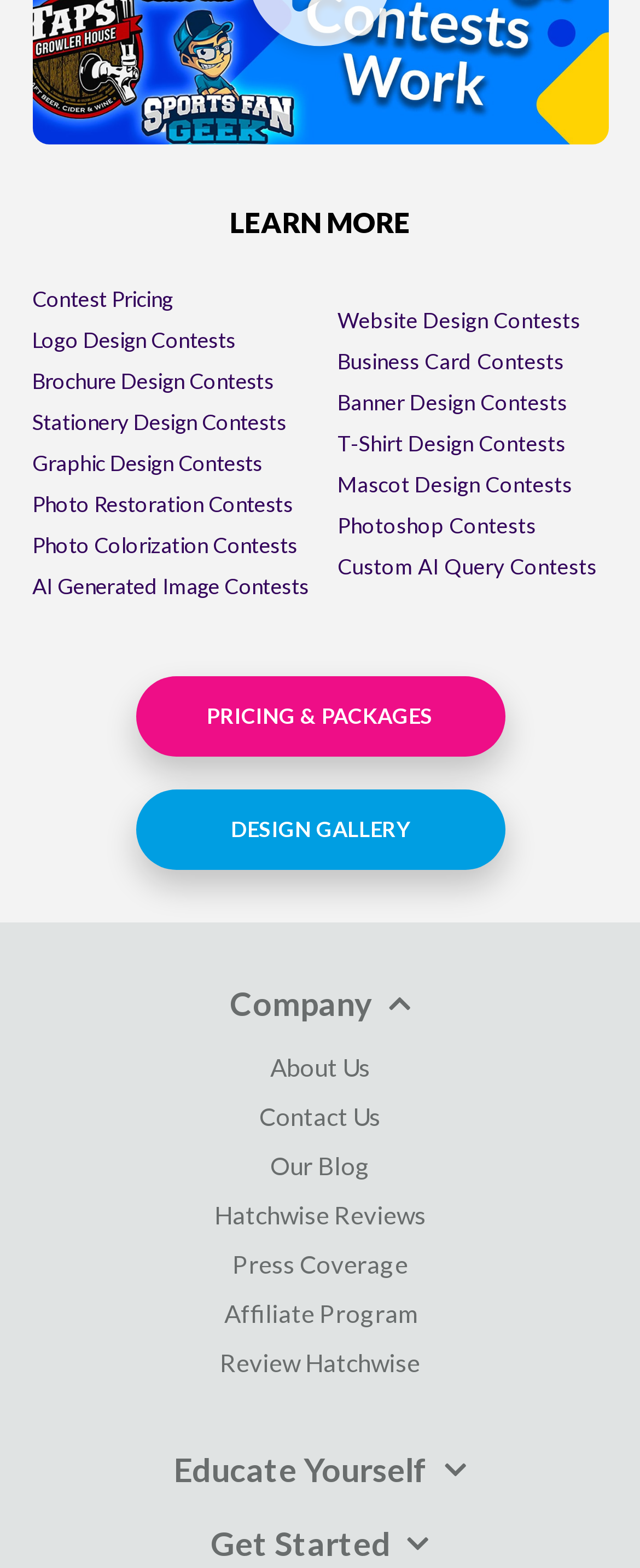Please specify the bounding box coordinates of the clickable section necessary to execute the following command: "Read about the company".

[0.05, 0.621, 0.95, 0.659]